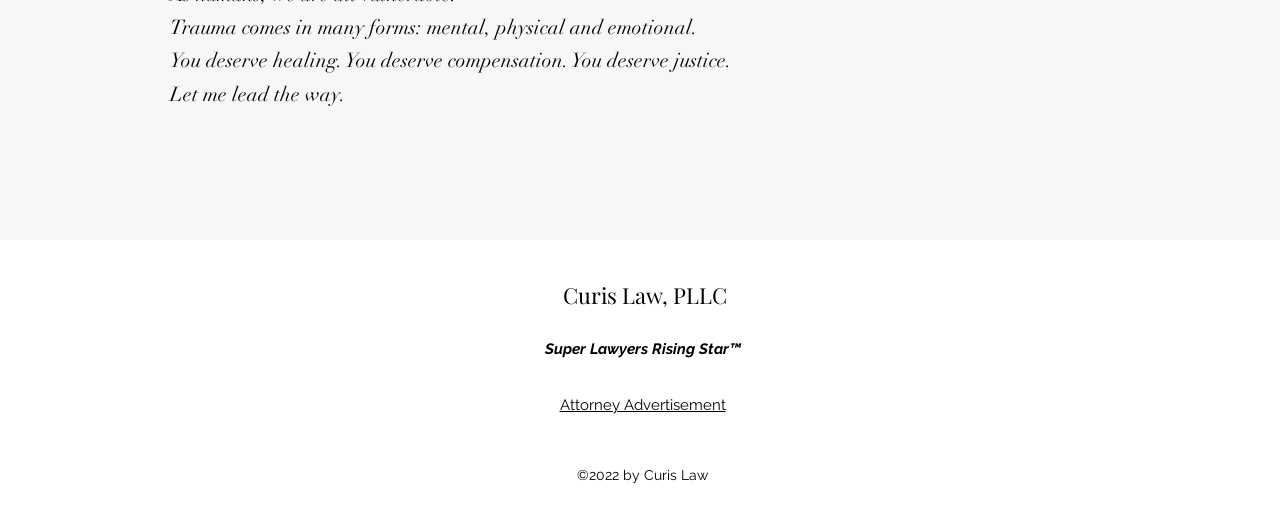What award or recognition does the lawyer have?
Give a one-word or short-phrase answer derived from the screenshot.

Super Lawyers Rising Star